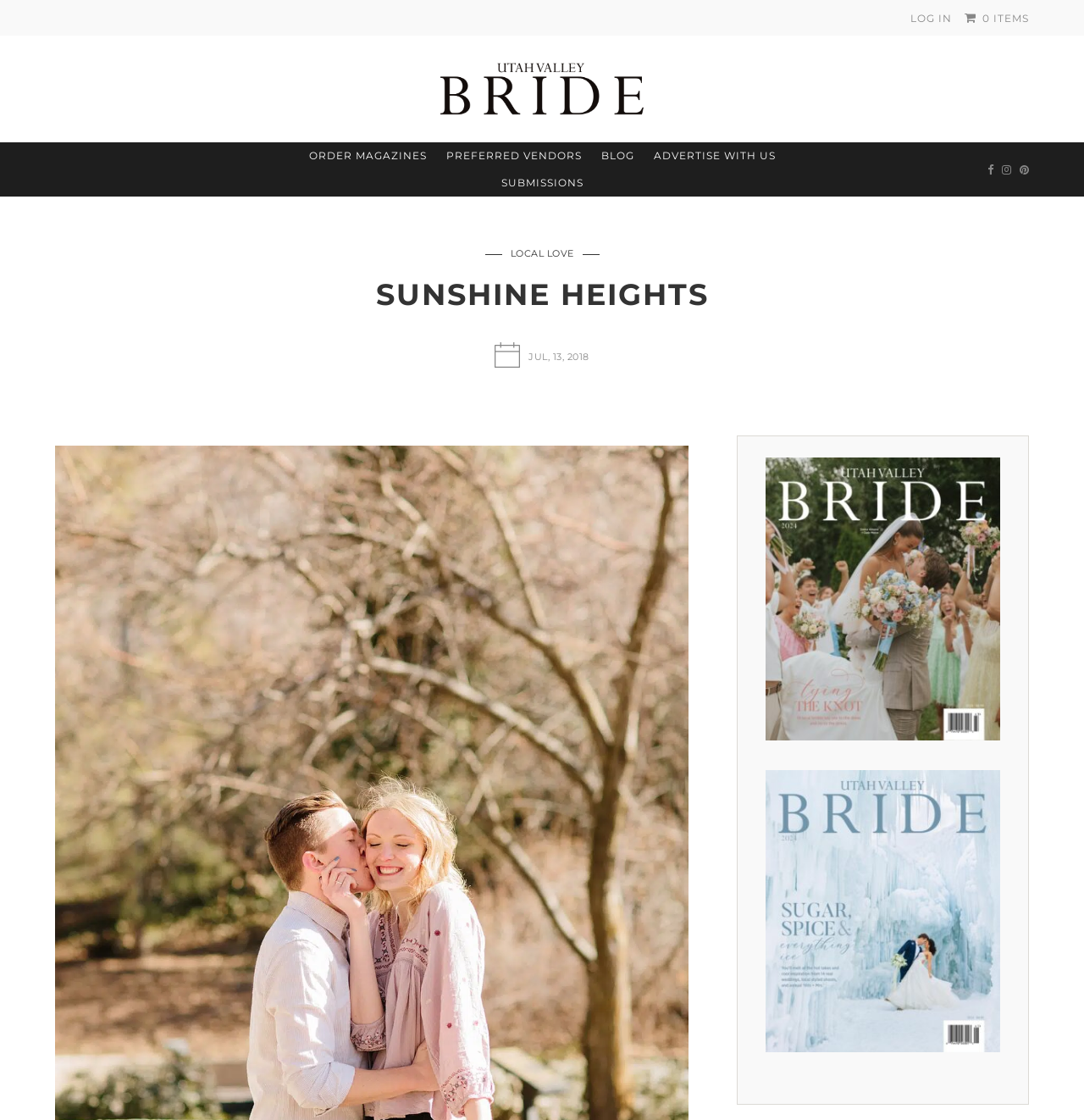How many items are in the cart?
Can you offer a detailed and complete answer to this question?

I found a link element with the text ' 0 ITEMS' which suggests that the cart is empty.